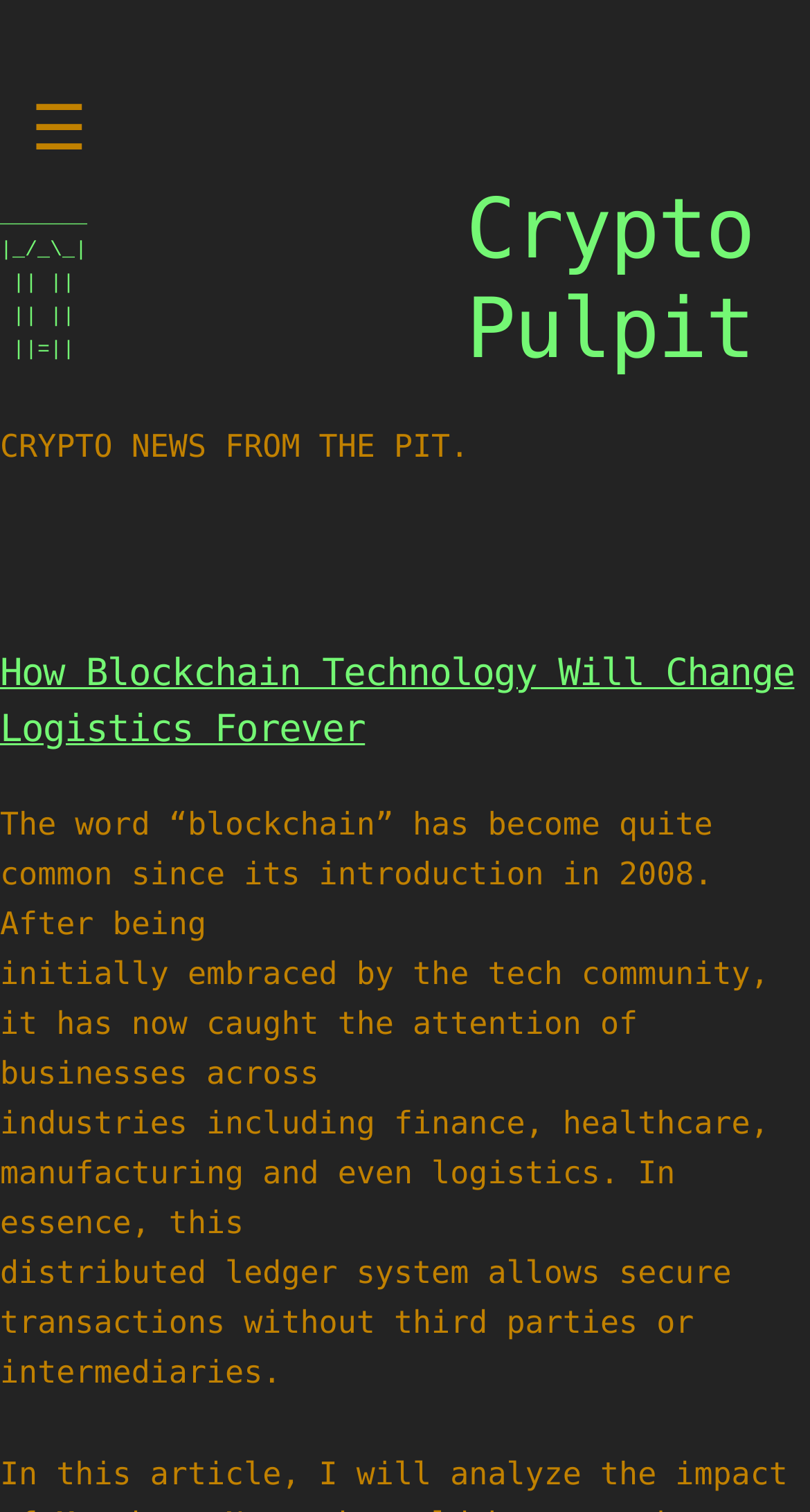What is the purpose of blockchain technology?
Observe the image and answer the question with a one-word or short phrase response.

Secure transactions